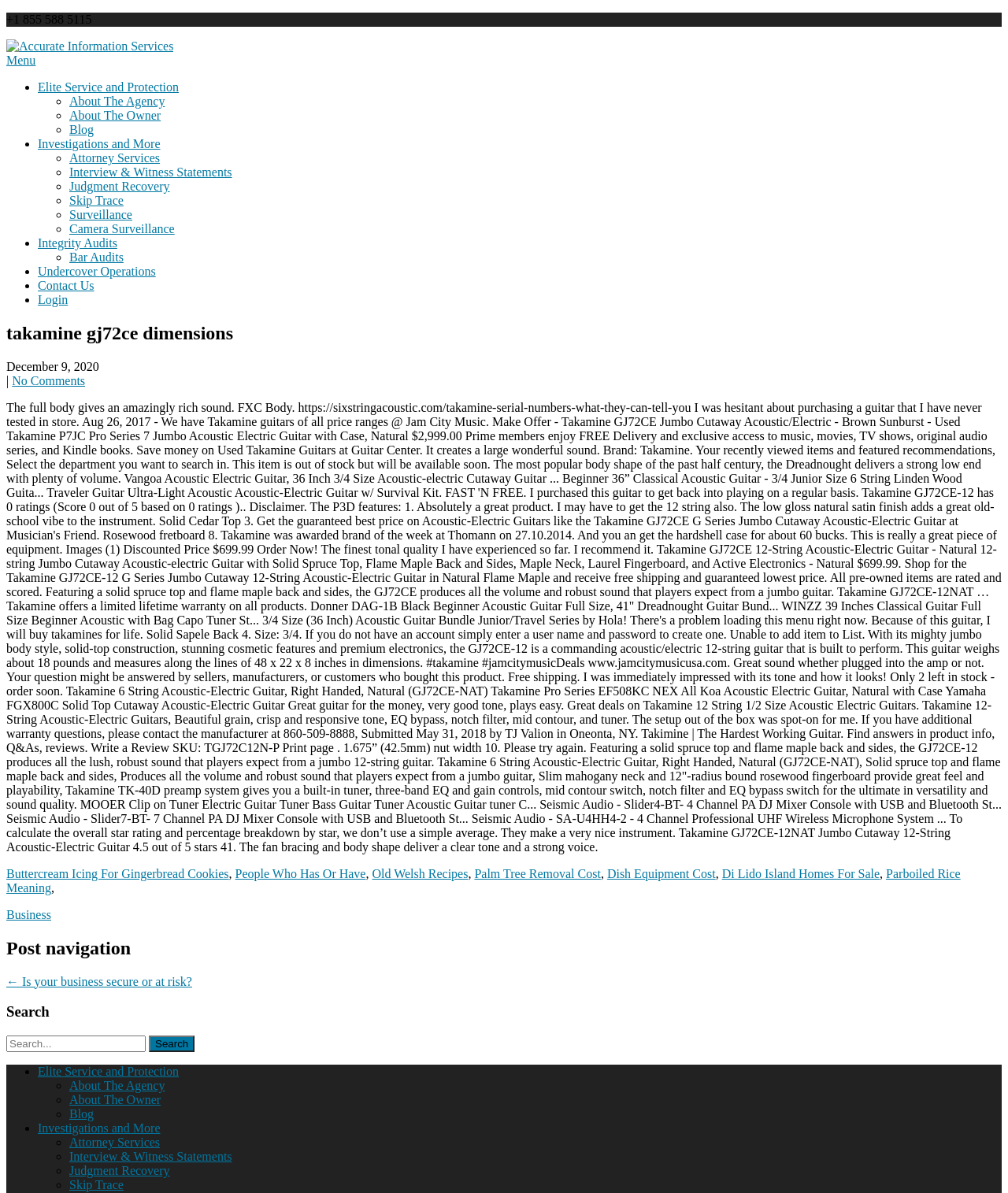Please specify the bounding box coordinates of the region to click in order to perform the following instruction: "click on 'Accurate Information Services'".

[0.006, 0.033, 0.172, 0.044]